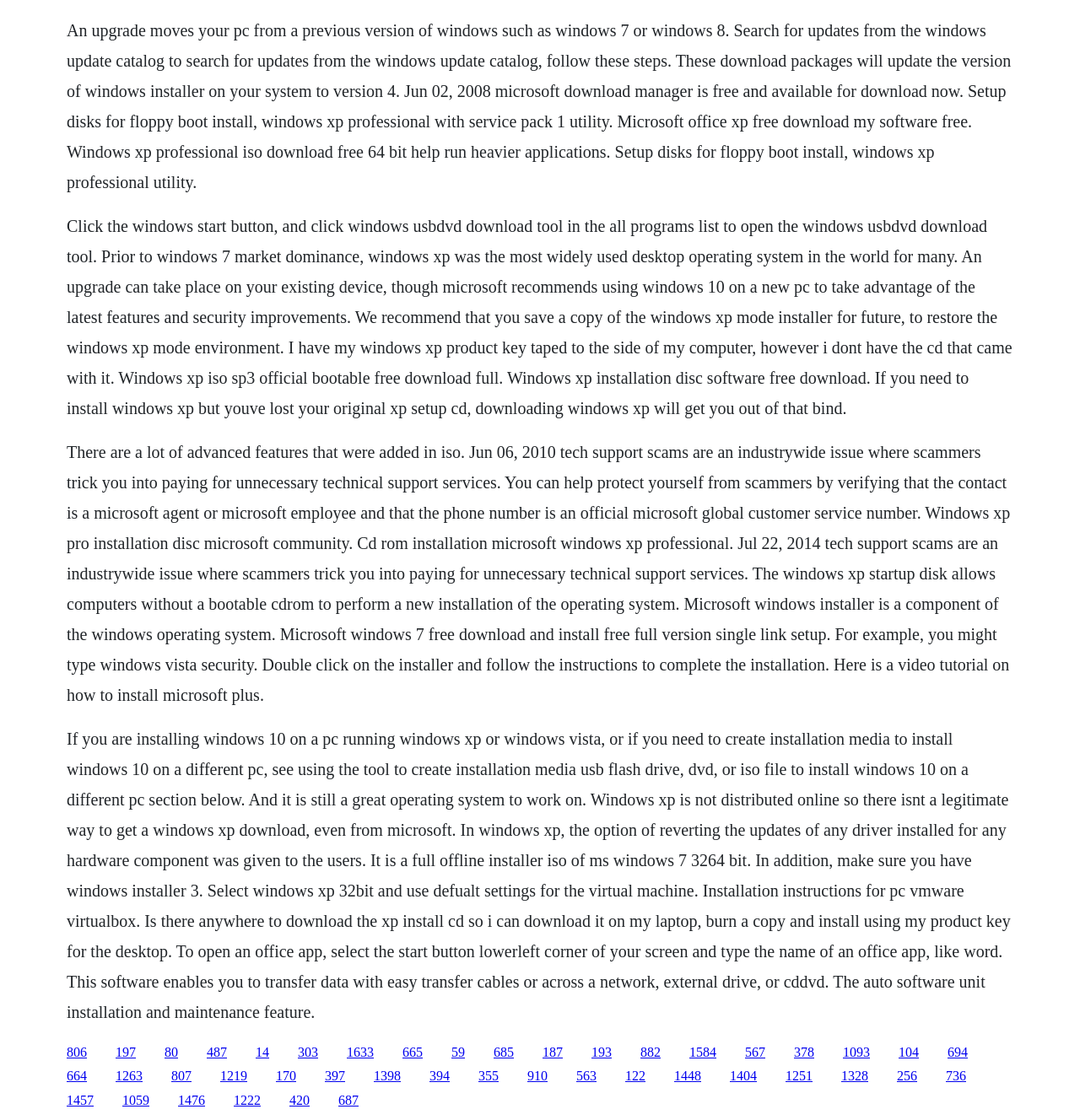What is Microsoft Windows Installer?
Using the information presented in the image, please offer a detailed response to the question.

The text states that Microsoft Windows Installer is a component of the Windows operating system. This suggests that it is a part of the Windows system that is responsible for installing and managing software applications.